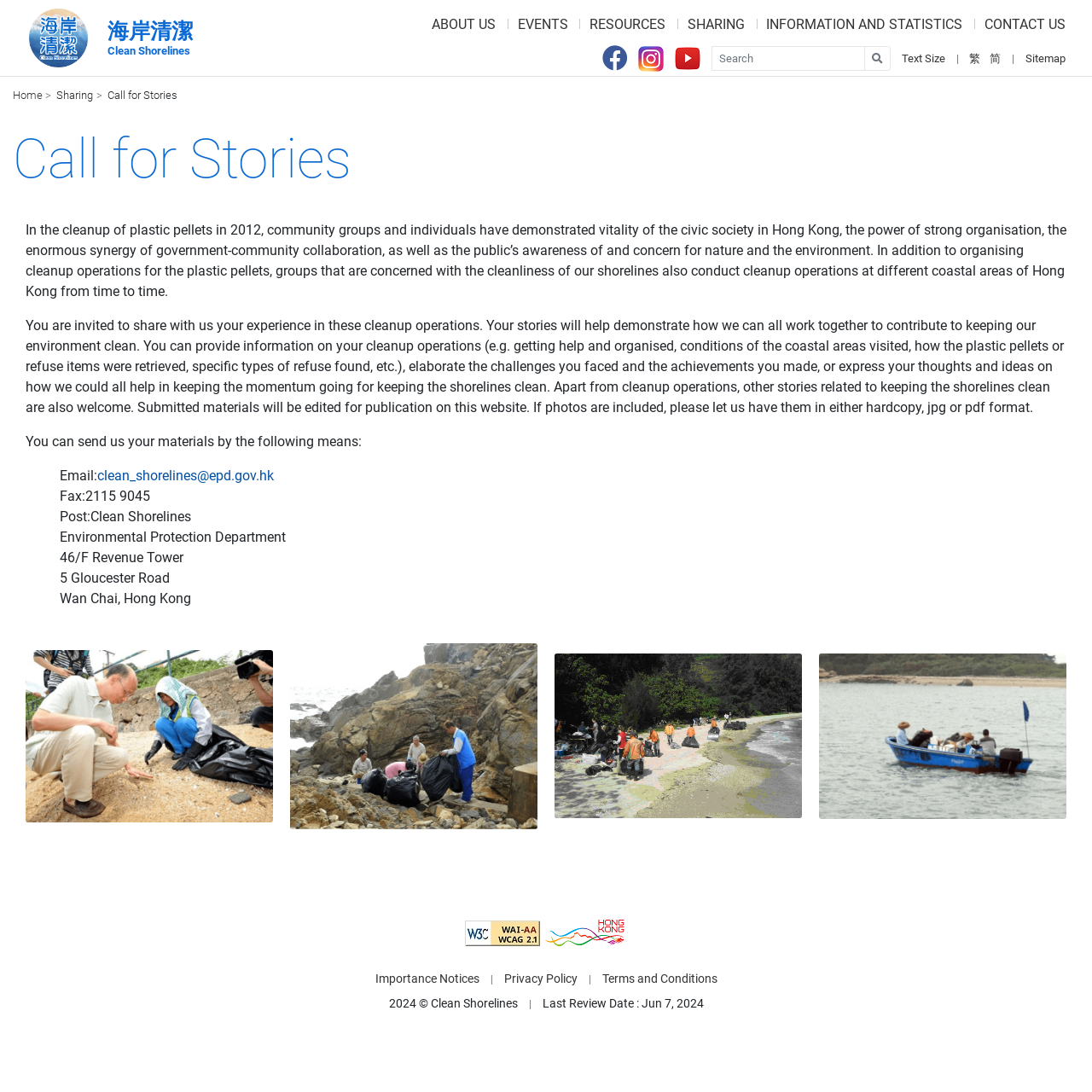Identify the bounding box coordinates of the part that should be clicked to carry out this instruction: "Visit the ABOUT US page".

[0.385, 0.004, 0.464, 0.041]